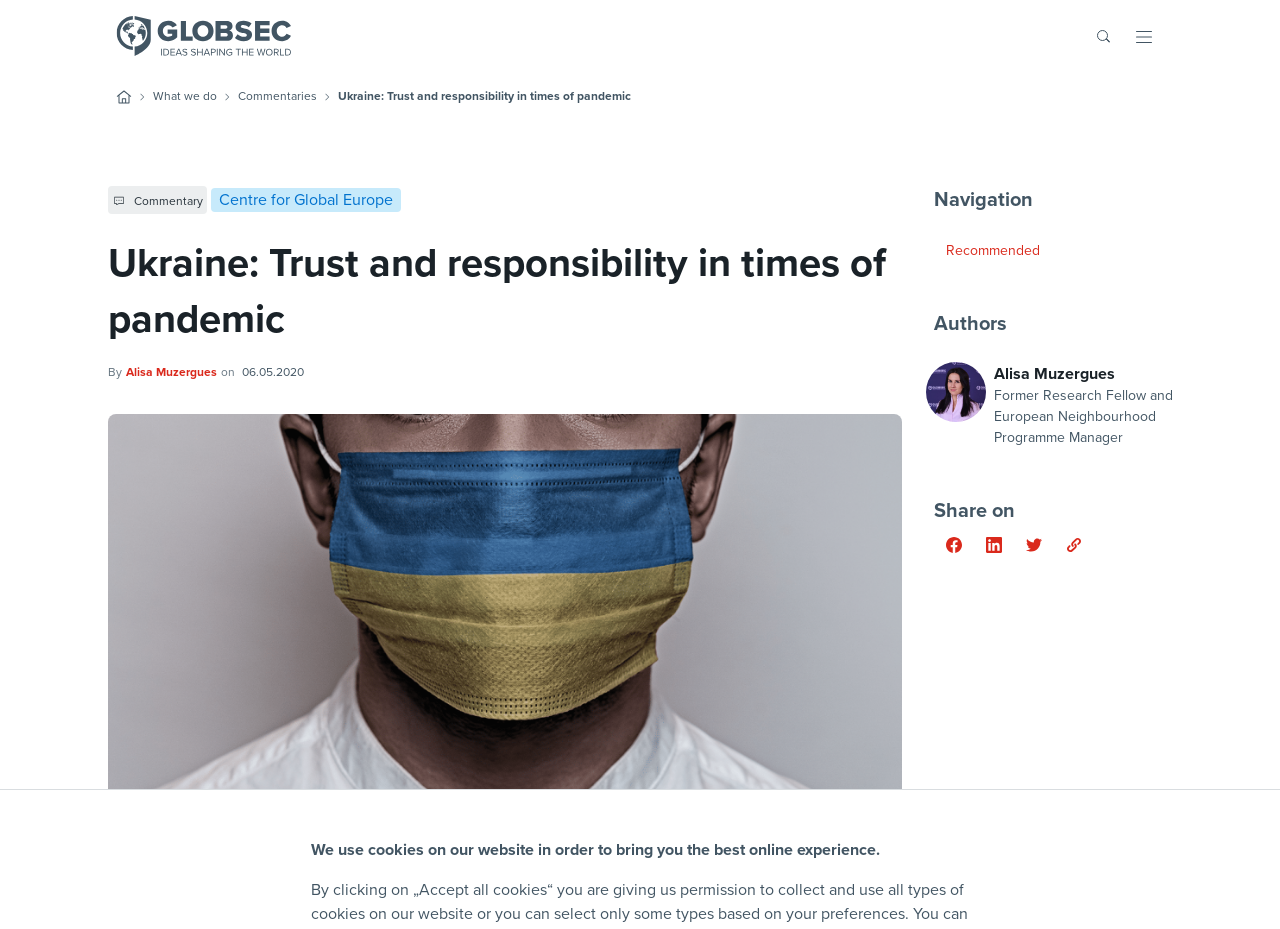Using the information shown in the image, answer the question with as much detail as possible: What is the logo of the website?

The logo of the website is GLOBSEC, which can be found at the top left corner of the webpage, and it is also a link that can be clicked.